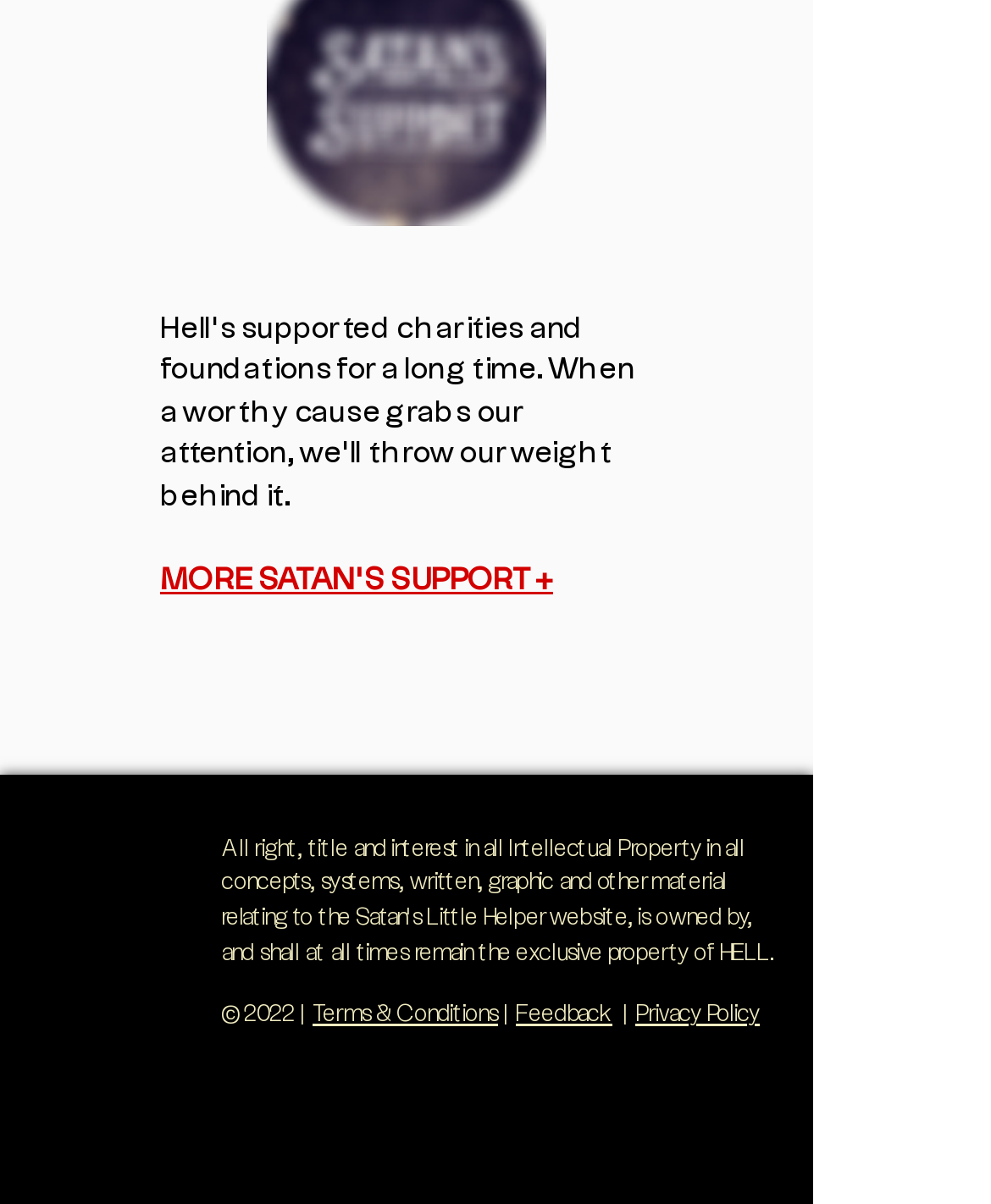What year is the copyright for?
Answer with a single word or phrase, using the screenshot for reference.

2022